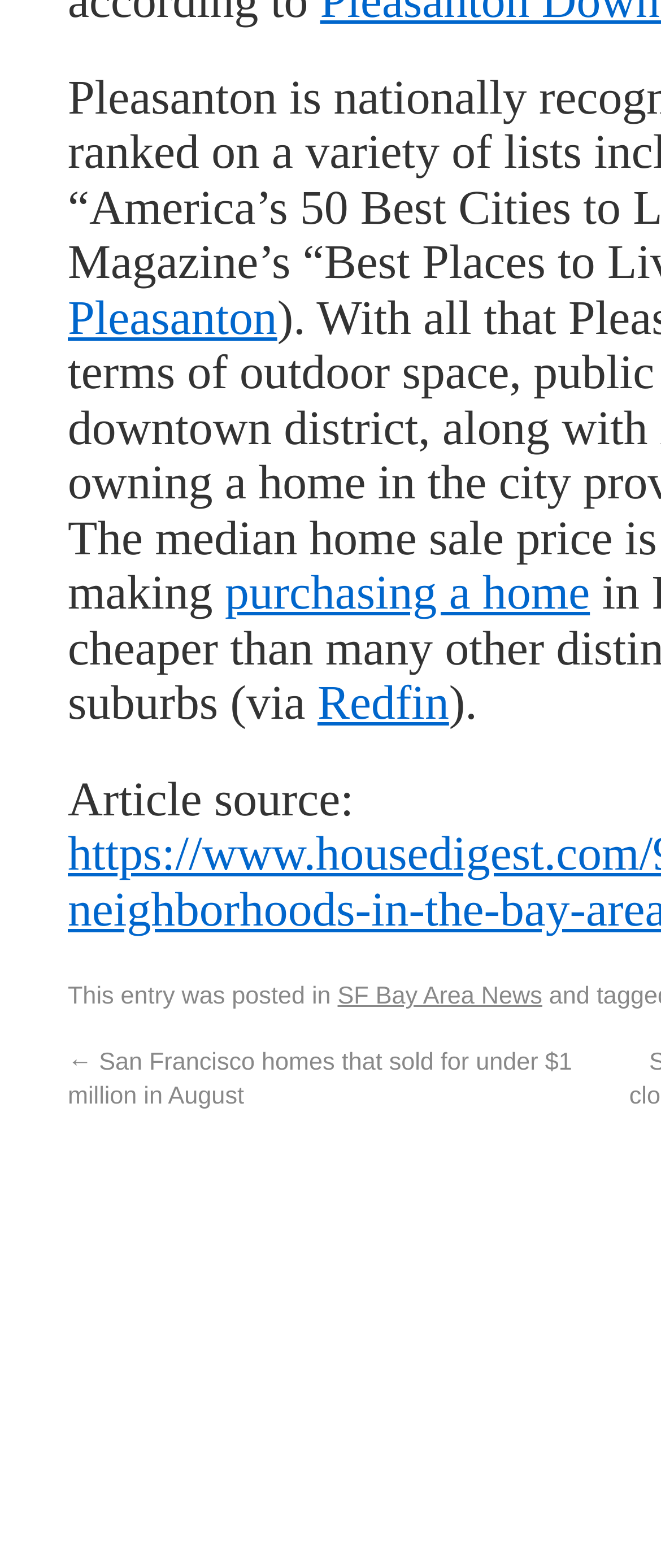Carefully examine the image and provide an in-depth answer to the question: What is the previous article about?

The answer can be found by looking at the link element with the text '← San Francisco homes that sold for under $1 million in August' which is located at coordinates [0.103, 0.669, 0.866, 0.708]. This suggests that the previous article is about homes in San Francisco that were sold for under $1 million in August.